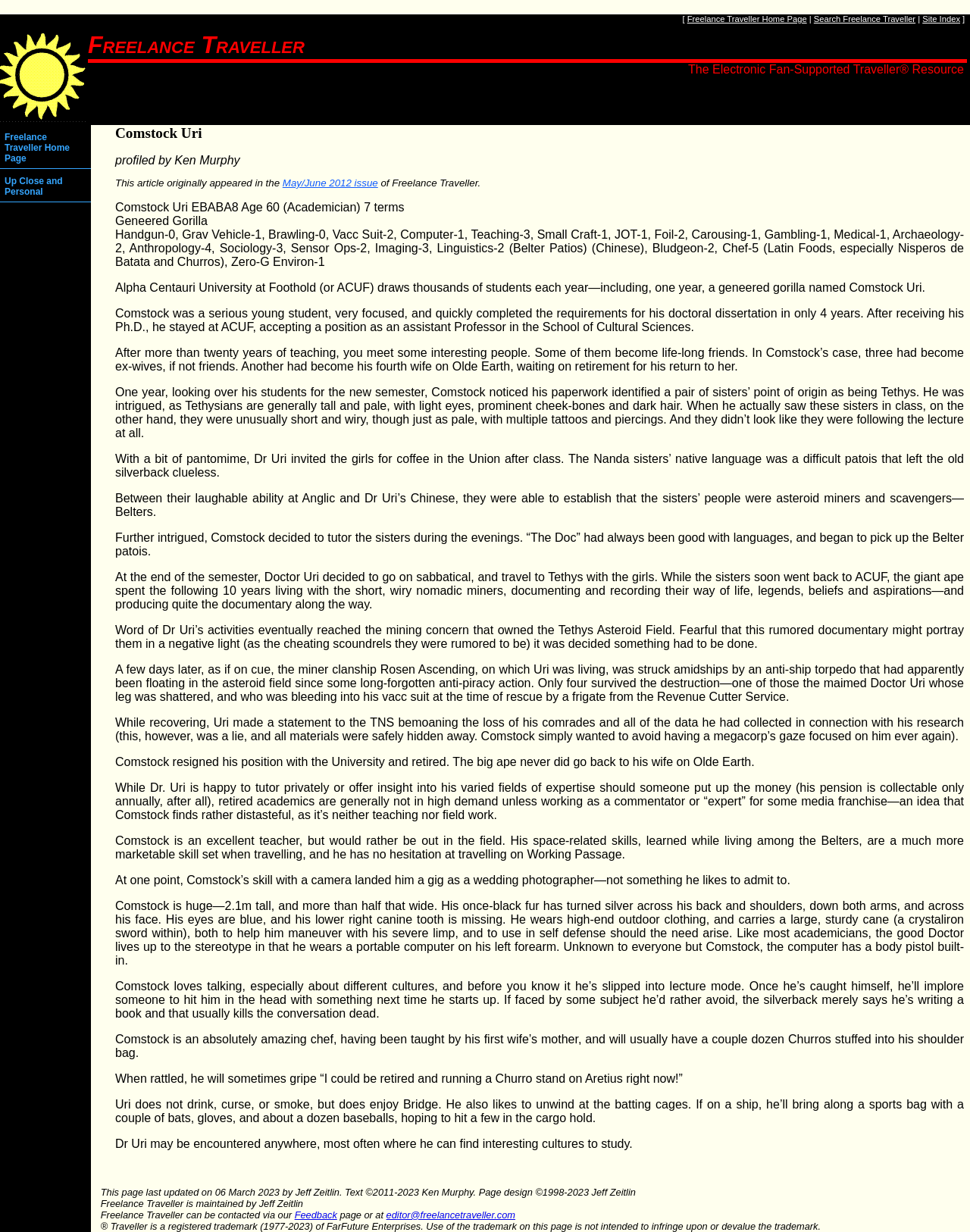Summarize the contents and layout of the webpage in detail.

The webpage is about a character named Comstock Uri, a freelance traveller and academician. At the top of the page, there are several links, including "Freelance Traveller Home Page", "Search Freelance Traveller", and "Site Index", which are aligned horizontally. Below these links, there is a brief introduction to Comstock Uri, describing him as "The Electronic Fan-Supported Traveller" with a registered trademark symbol.

The main content of the page is a profile of Comstock Uri, which includes his background, personality, skills, and experiences. The text is divided into several paragraphs, each describing a different aspect of his life. There are no images on the page, but the text provides a detailed and vivid description of Comstock Uri's appearance, personality, and abilities.

Comstock Uri is described as a 2.1-meter-tall, silverback gorilla with a severe limp, who wears high-end outdoor clothing and carries a large, sturdy cane with a hidden crystaliron sword. He is an excellent teacher, chef, and linguist, with a passion for different cultures and a talent for speaking. He is also a skilled photographer and has worked as a wedding photographer.

The page also mentions Comstock Uri's experiences as a professor, researcher, and traveller, including his time on Tethys, where he lived with asteroid miners and documented their way of life. The text also touches on his encounters with a mining concern and his subsequent retirement.

At the bottom of the page, there are several lines of text providing information about the webpage, including the date it was last updated, the copyright information, and contact details for the webpage's maintainer, Jeff Zeitlin.